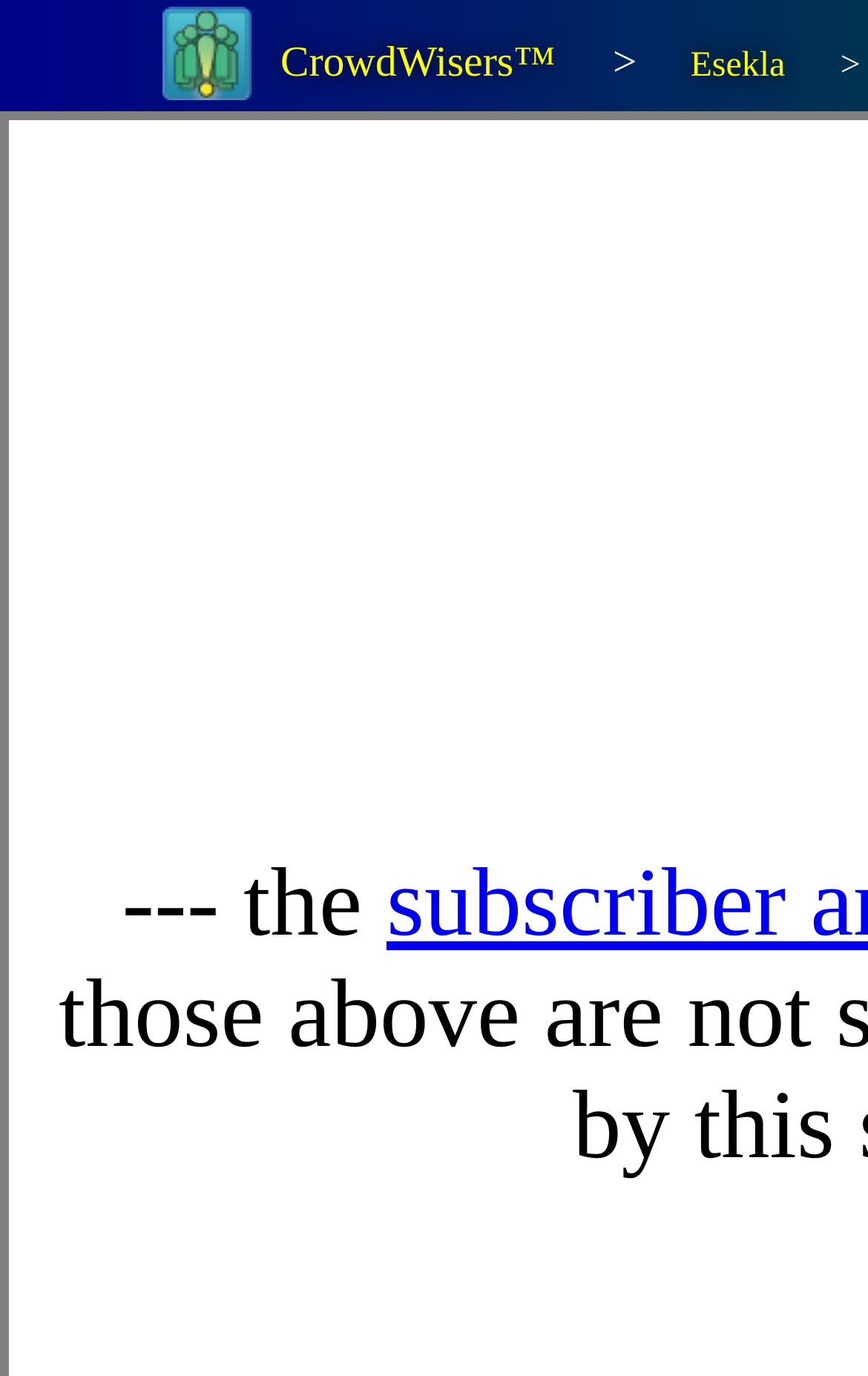Identify the bounding box coordinates for the UI element described as: "aria-label="Advertisement" name="aswift_0" title="Advertisement"". The coordinates should be provided as four floats between 0 and 1: [left, top, right, bottom].

[0.062, 0.12, 1.0, 0.573]